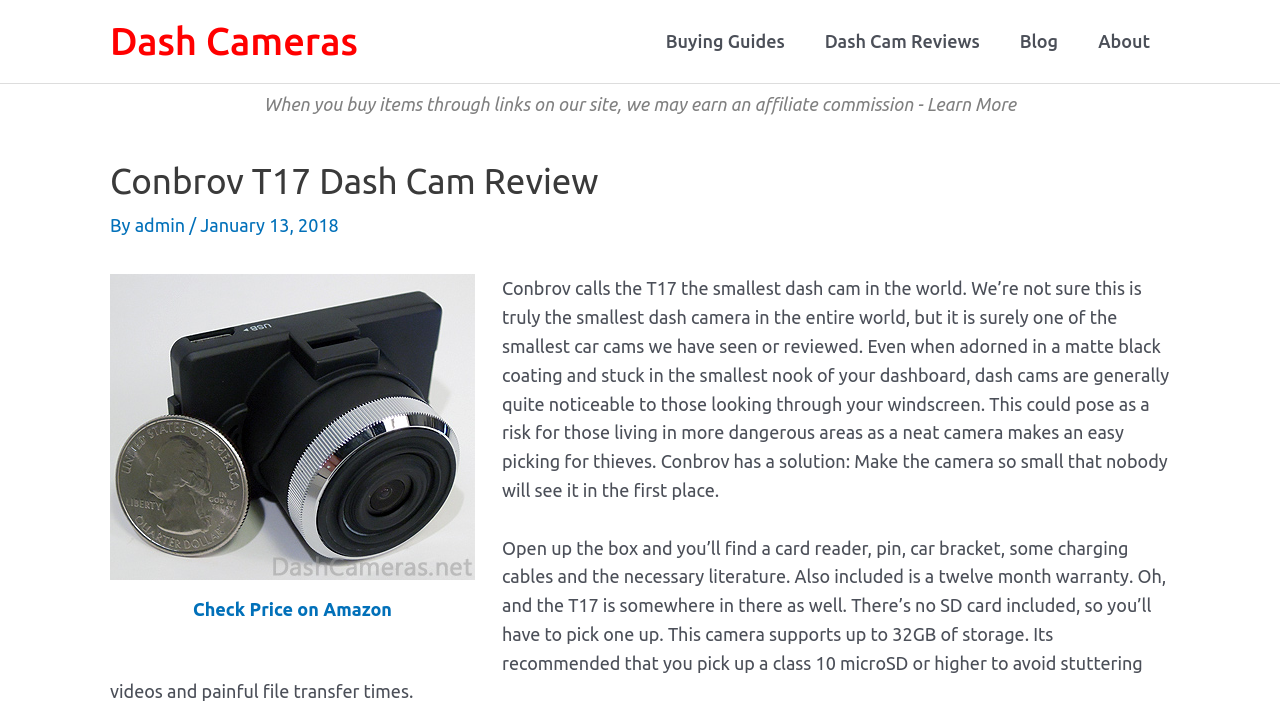Determine the bounding box coordinates for the clickable element to execute this instruction: "Go to Dash Cam Reviews". Provide the coordinates as four float numbers between 0 and 1, i.e., [left, top, right, bottom].

[0.629, 0.0, 0.781, 0.116]